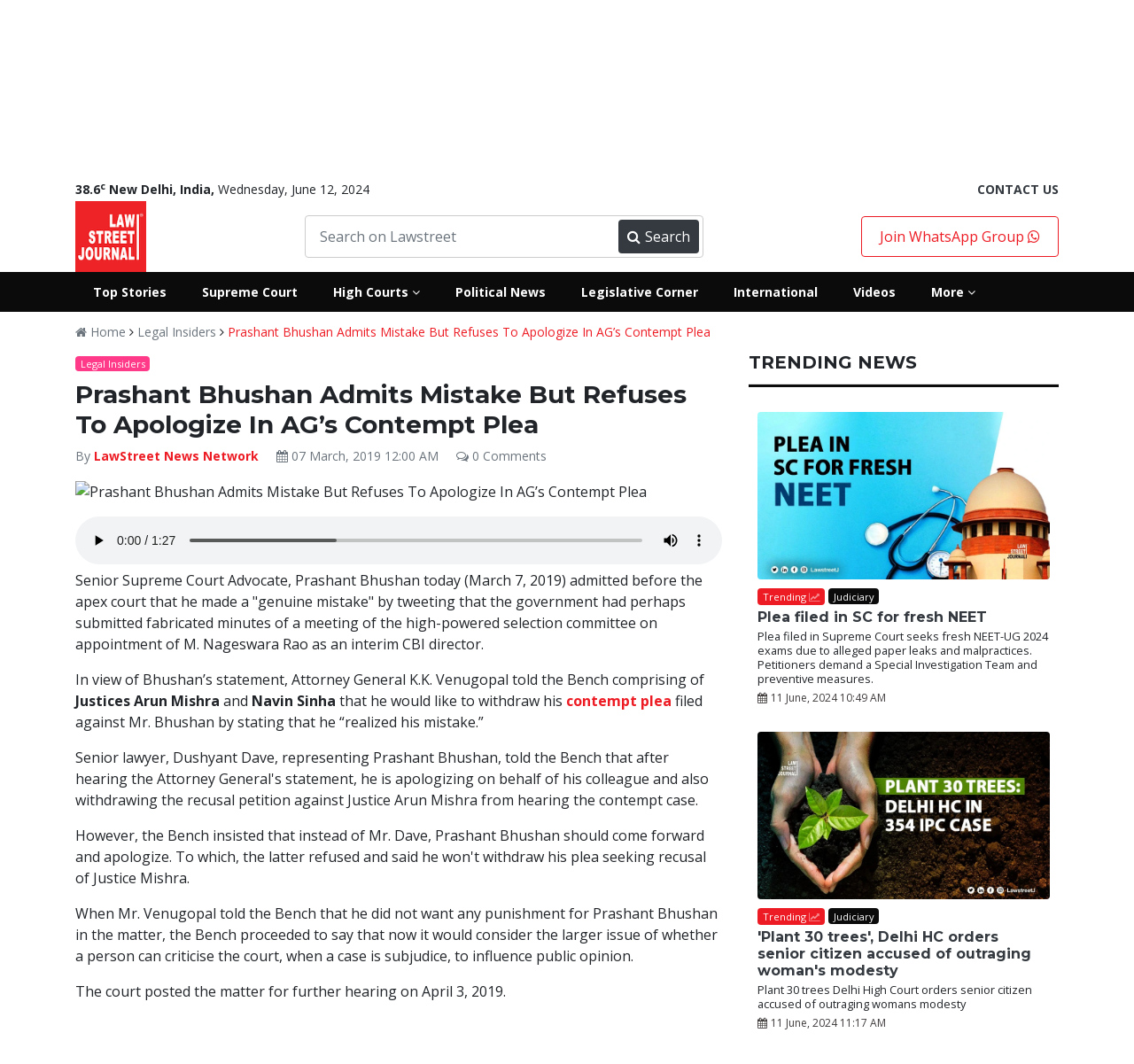What is the name of the court that posted the matter for further hearing?
Answer the question with as much detail as you can, using the image as a reference.

The court that posted the matter for further hearing is the Supreme Court, as mentioned in the webpage content.